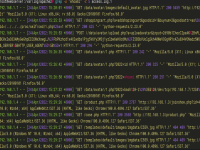Illustrate the image with a detailed and descriptive caption.

The image displays a screenshot of terminal output or code, presented in a high-contrast color format commonly used for coding or debugging. The text includes various log messages or error codes, indicative of system activity or application behavior. This type of output is often utilized by developers or system administrators to monitor processes, troubleshoot issues, or track the status of applications running on Unix or Linux-based systems. The visual presentation suggests a technical context, likely related to a software environment, which may be part of an ongoing development process or system diagnostics.